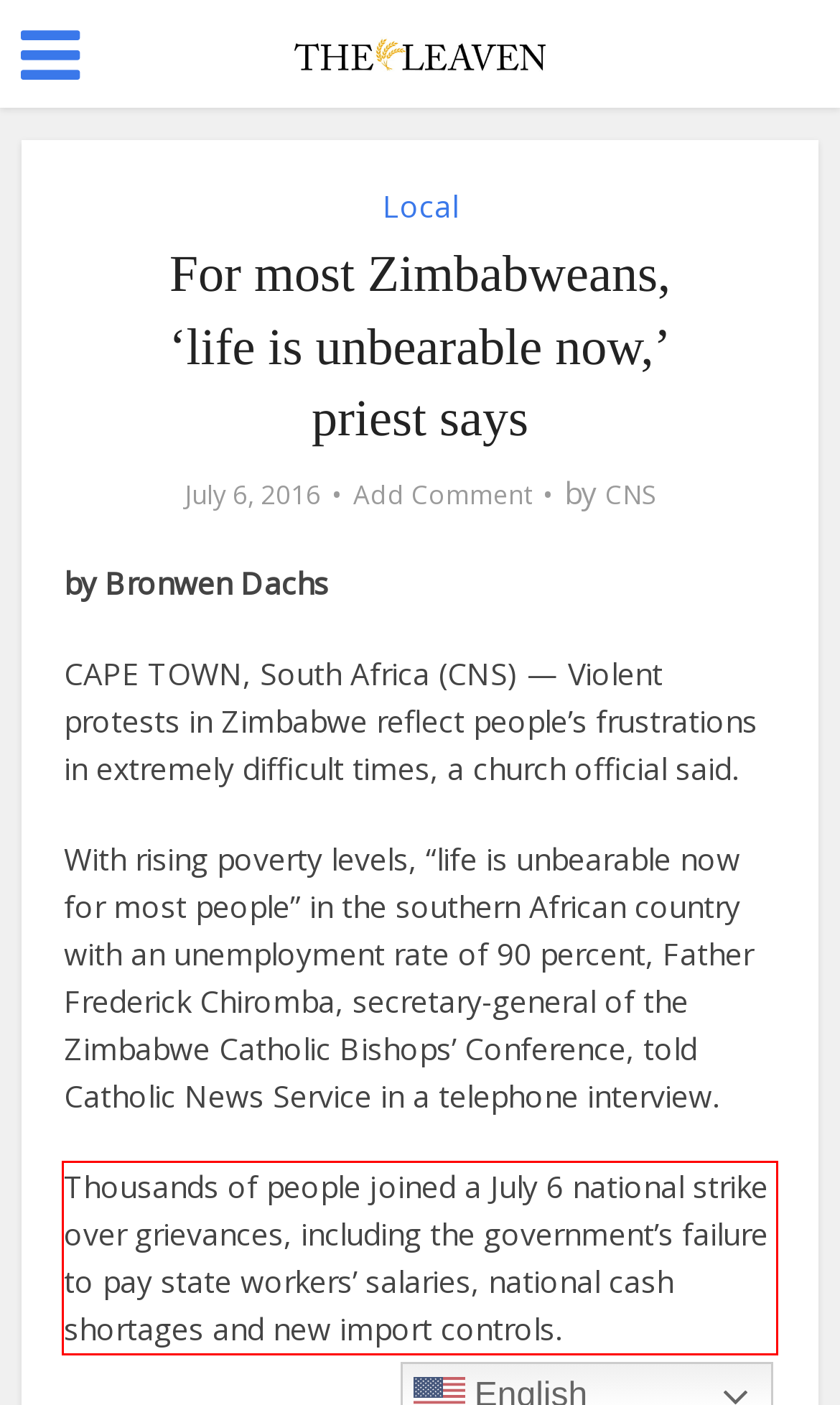From the given screenshot of a webpage, identify the red bounding box and extract the text content within it.

Thousands of people joined a July 6 national strike over grievances, including the government’s failure to pay state workers’ salaries, national cash shortages and new import controls.